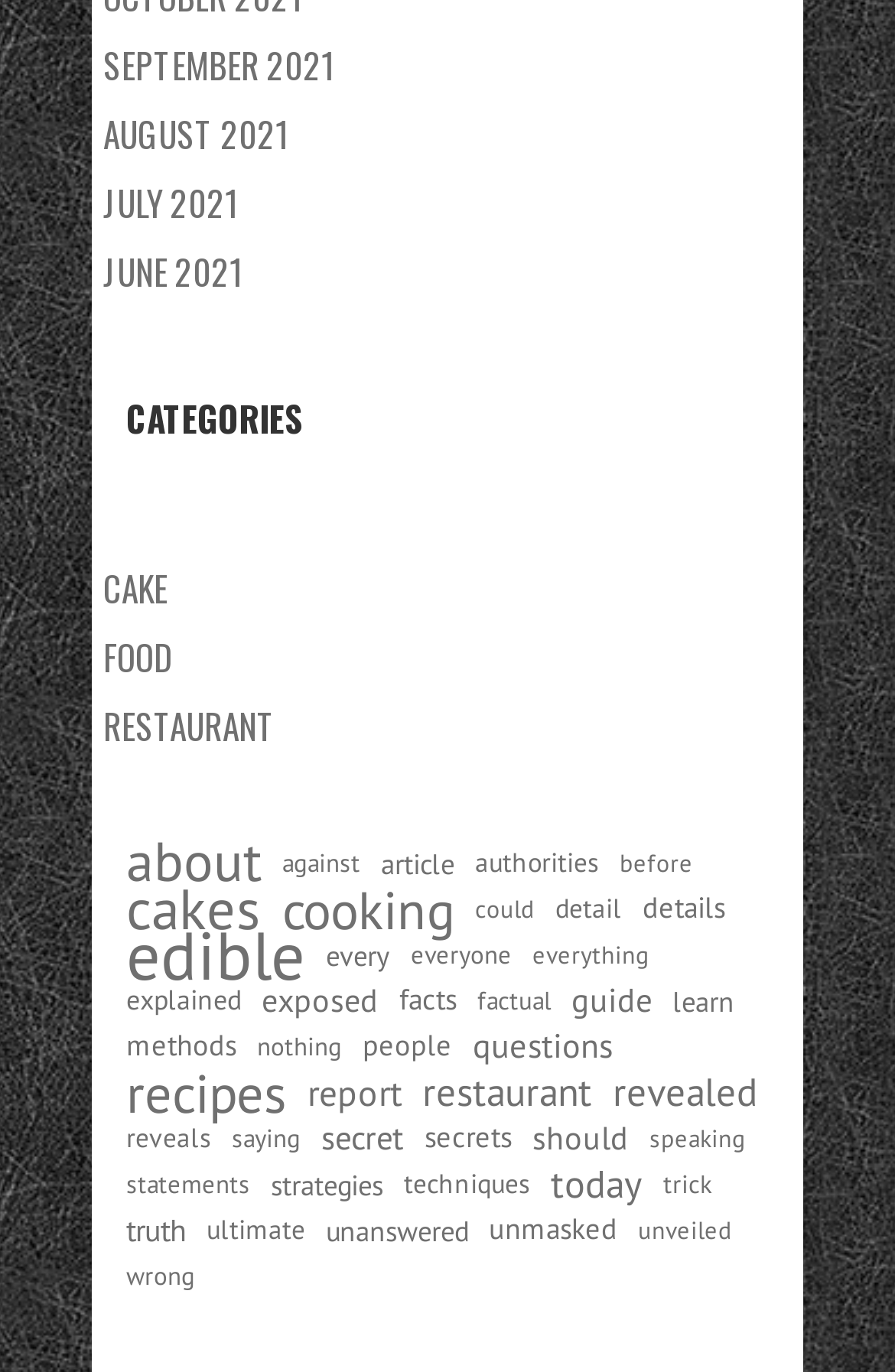How many months are listed?
Answer the question with just one word or phrase using the image.

4